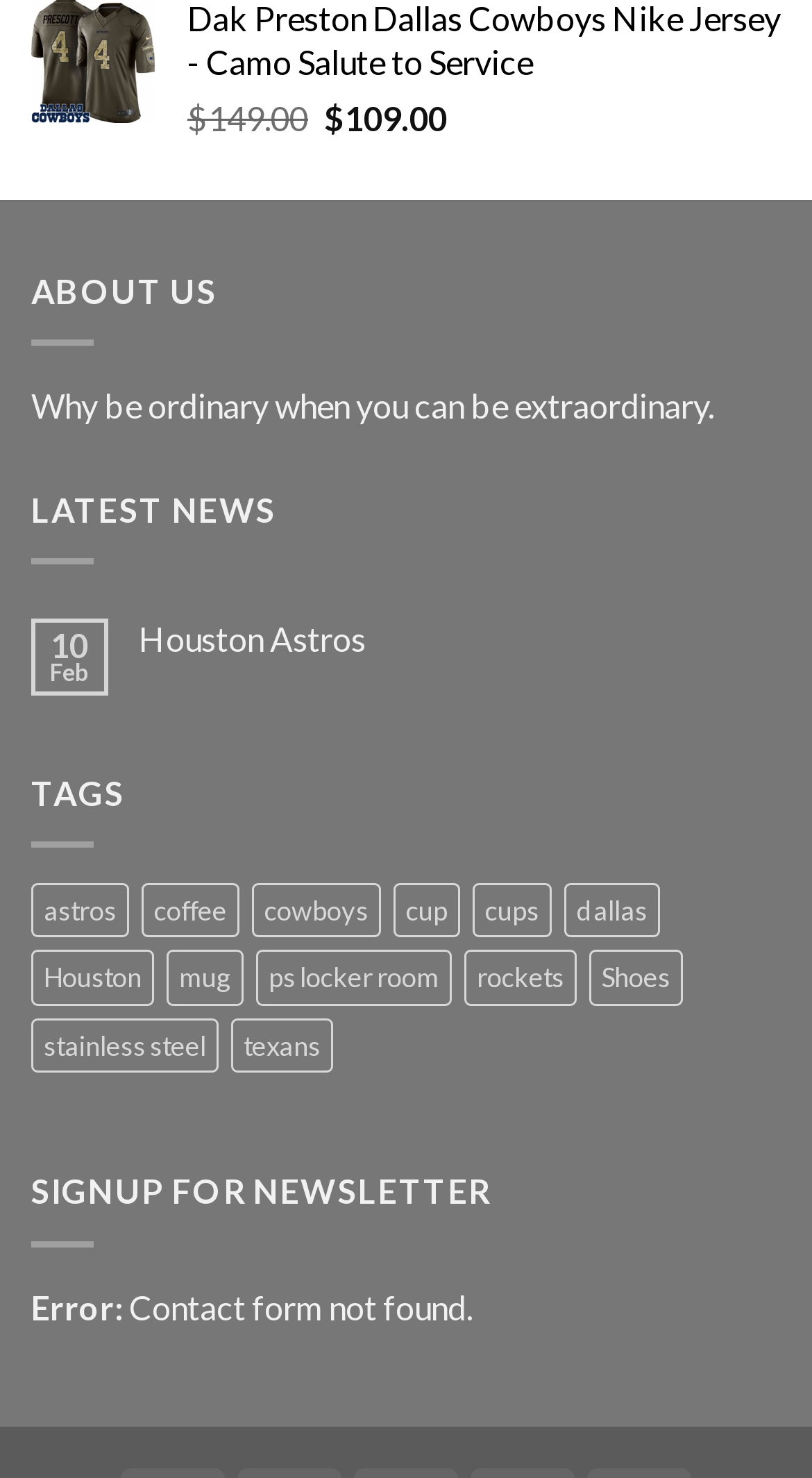Identify the bounding box coordinates for the region to click in order to carry out this instruction: "Click on the Green New Deal link". Provide the coordinates using four float numbers between 0 and 1, formatted as [left, top, right, bottom].

None